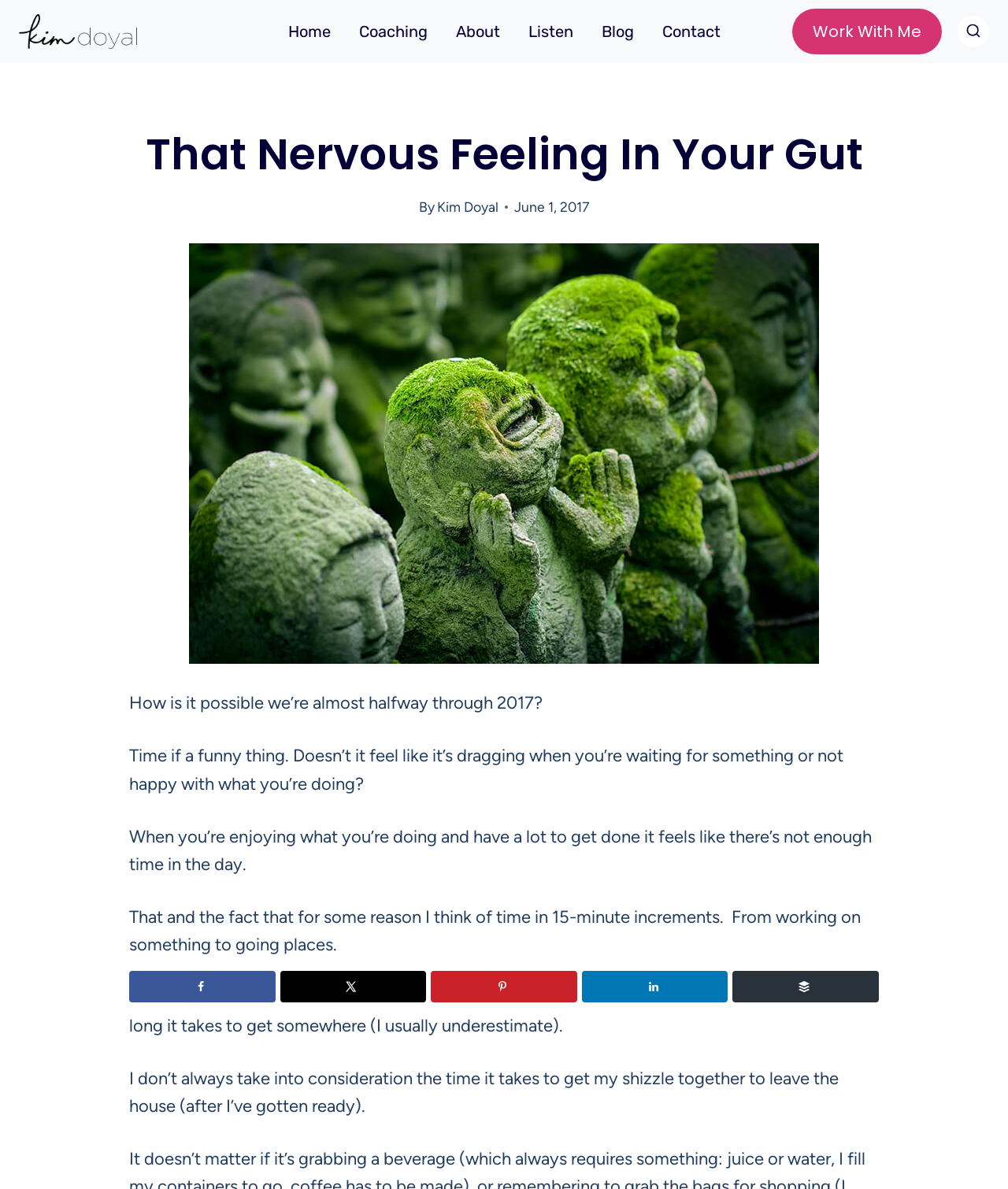Show the bounding box coordinates for the HTML element described as: "Electronic Controller".

None